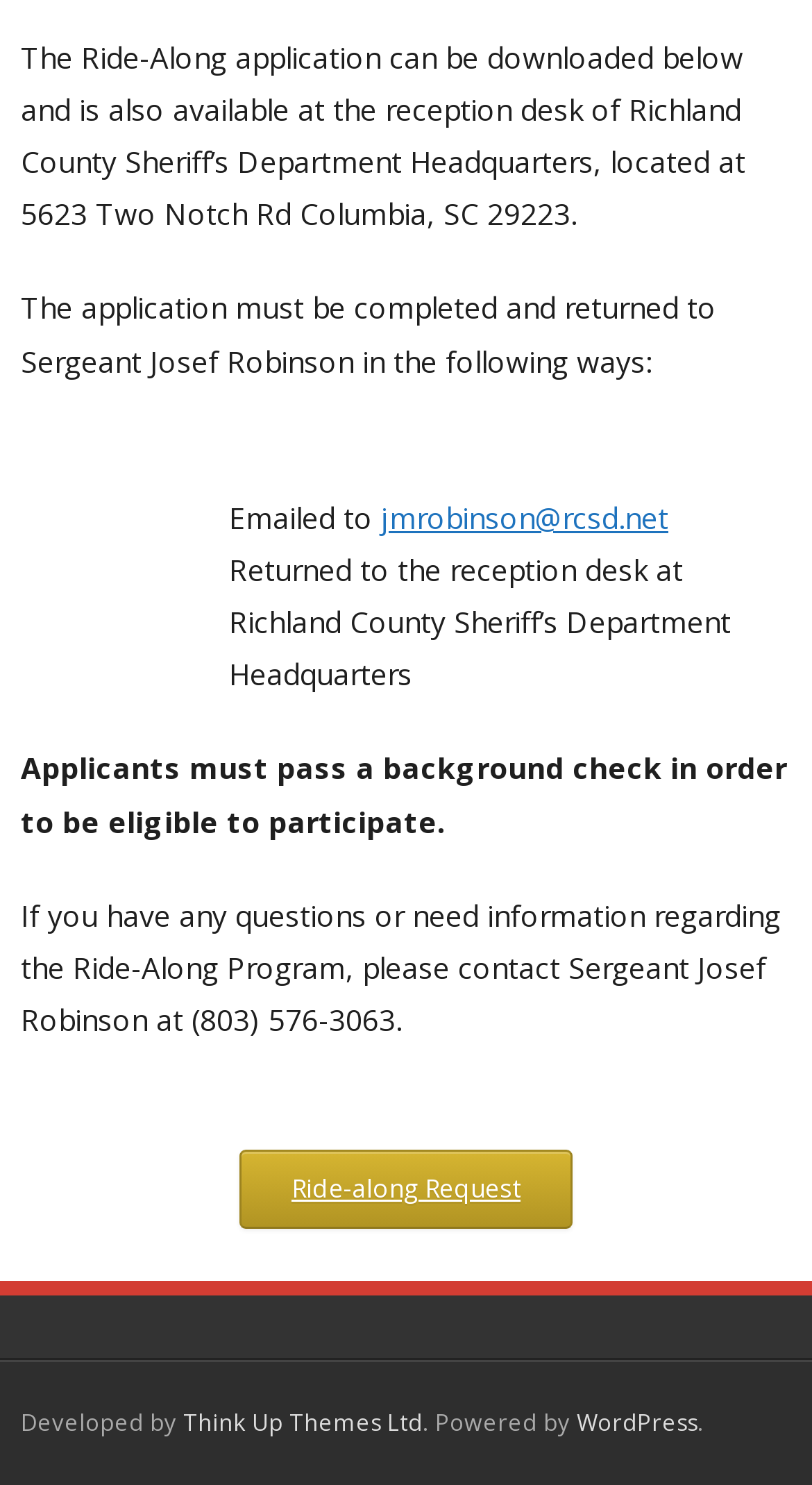Give the bounding box coordinates for this UI element: "WordPress". The coordinates should be four float numbers between 0 and 1, arranged as [left, top, right, bottom].

[0.71, 0.947, 0.859, 0.968]